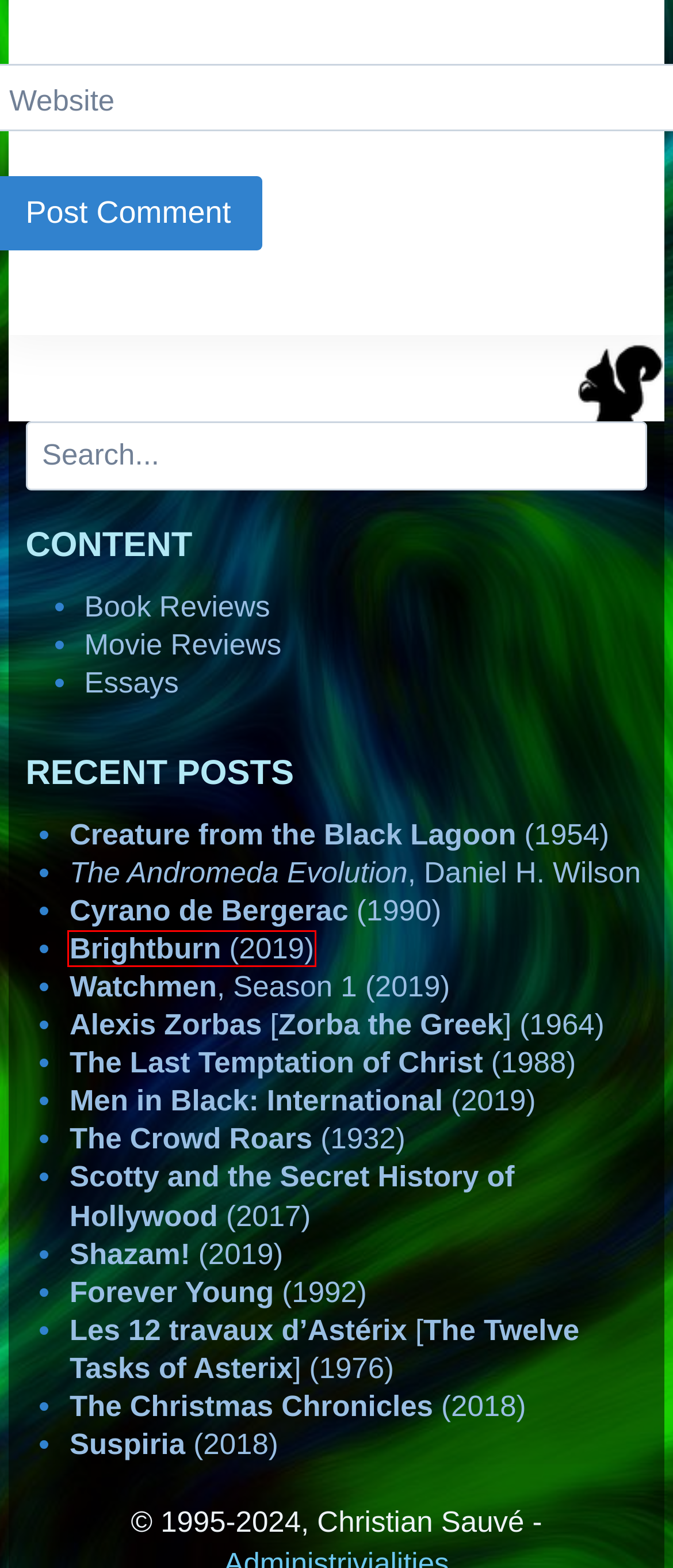You have a screenshot of a webpage with a red rectangle bounding box. Identify the best webpage description that corresponds to the new webpage after clicking the element within the red bounding box. Here are the candidates:
A. Men in Black: International (2019) – Christian Sauvé
B. Alexis Zorbas [Zorba the Greek] (1964) – Christian Sauvé
C. The Christmas Chronicles (2018) – Christian Sauvé
D. Scotty and the Secret History of Hollywood (2017) – Christian Sauvé
E. The Andromeda Evolution, Daniel H. Wilson – Christian Sauvé
F. Brightburn (2019) – Christian Sauvé
G. Creature from the Black Lagoon (1954) – Christian Sauvé
H. Watchmen, Season 1 (2019) – Christian Sauvé

F